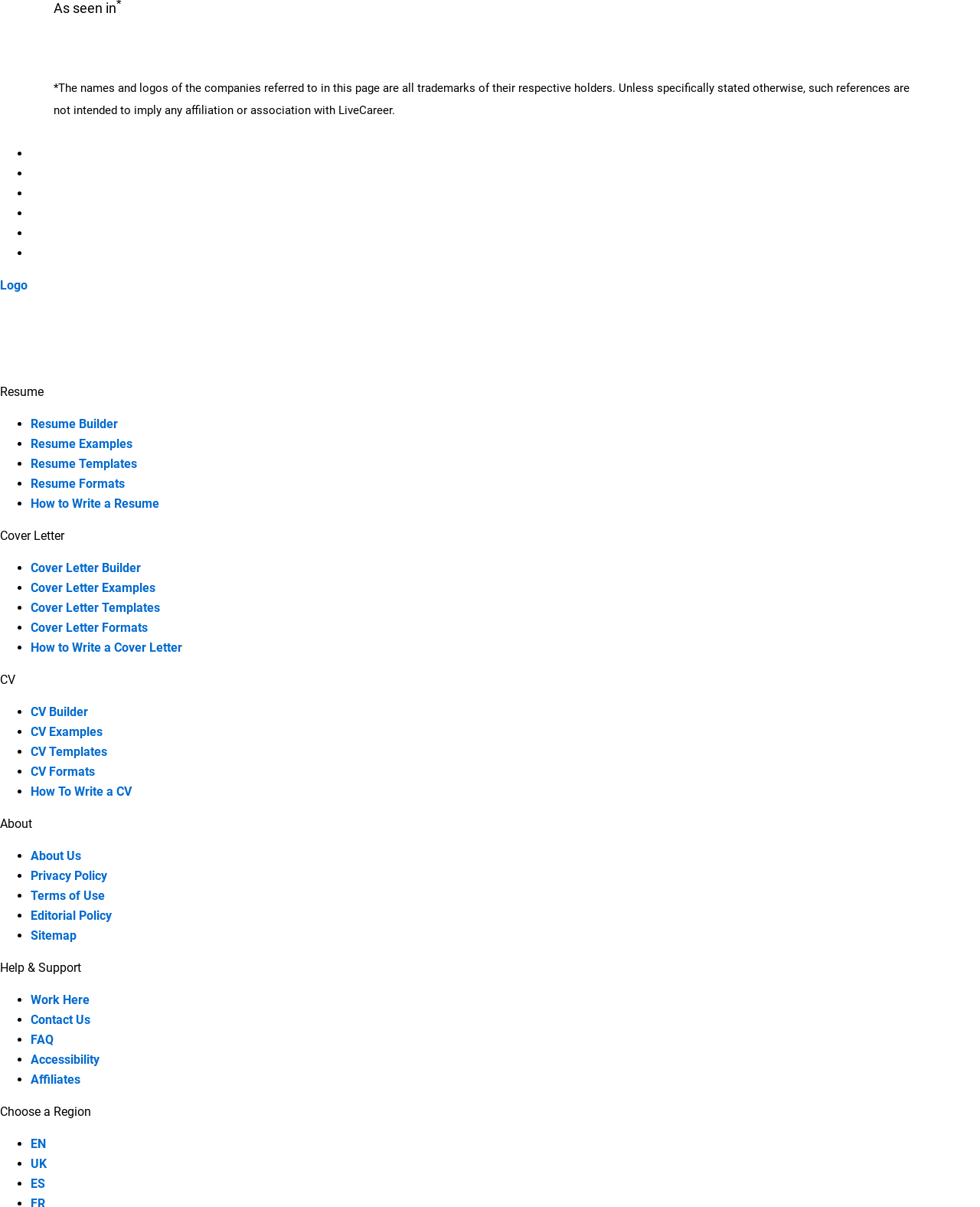Please provide the bounding box coordinates for the element that needs to be clicked to perform the instruction: "Click on 'Previous post: Using Instagram Guides To Increase Brand Engagement: Tips and Tricks'". The coordinates must consist of four float numbers between 0 and 1, formatted as [left, top, right, bottom].

None